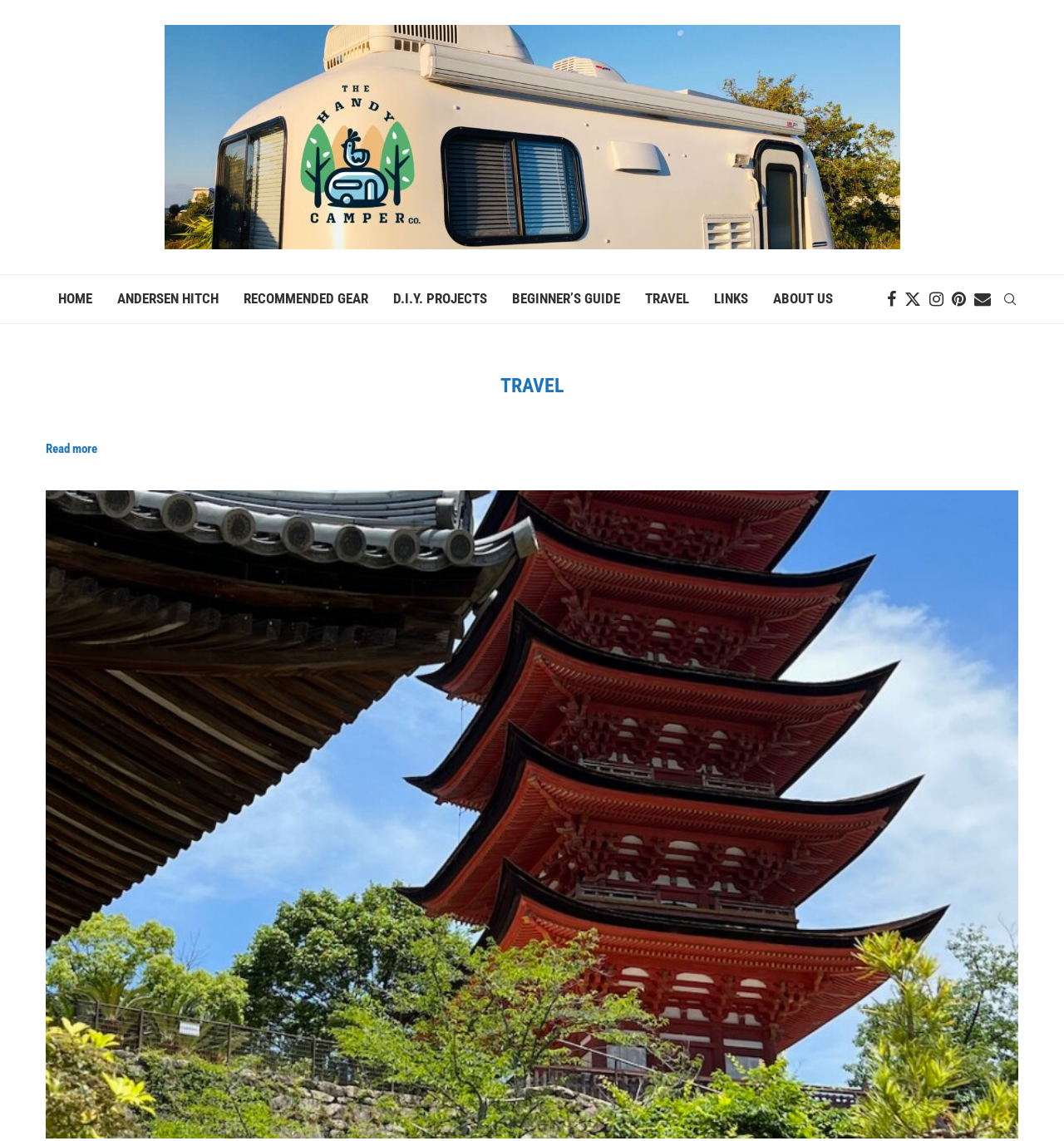For the following element description, predict the bounding box coordinates in the format (top-left x, top-left y, bottom-right x, bottom-right y). All values should be floating point numbers between 0 and 1. Description: aria-label="Facebook"

[0.834, 0.241, 0.842, 0.283]